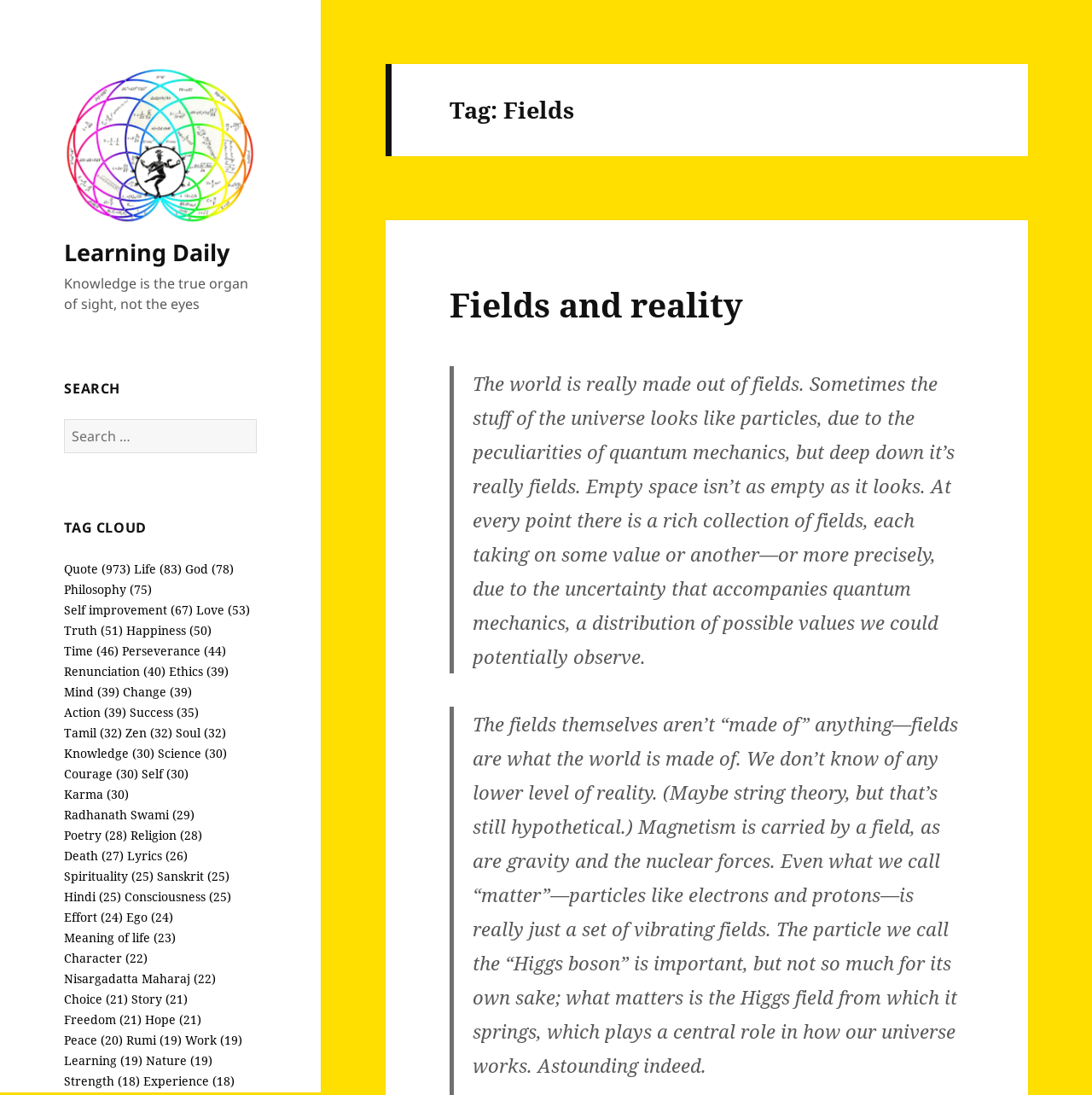Please find the bounding box coordinates of the element's region to be clicked to carry out this instruction: "Click on the 'Quote' tag".

[0.059, 0.512, 0.12, 0.527]